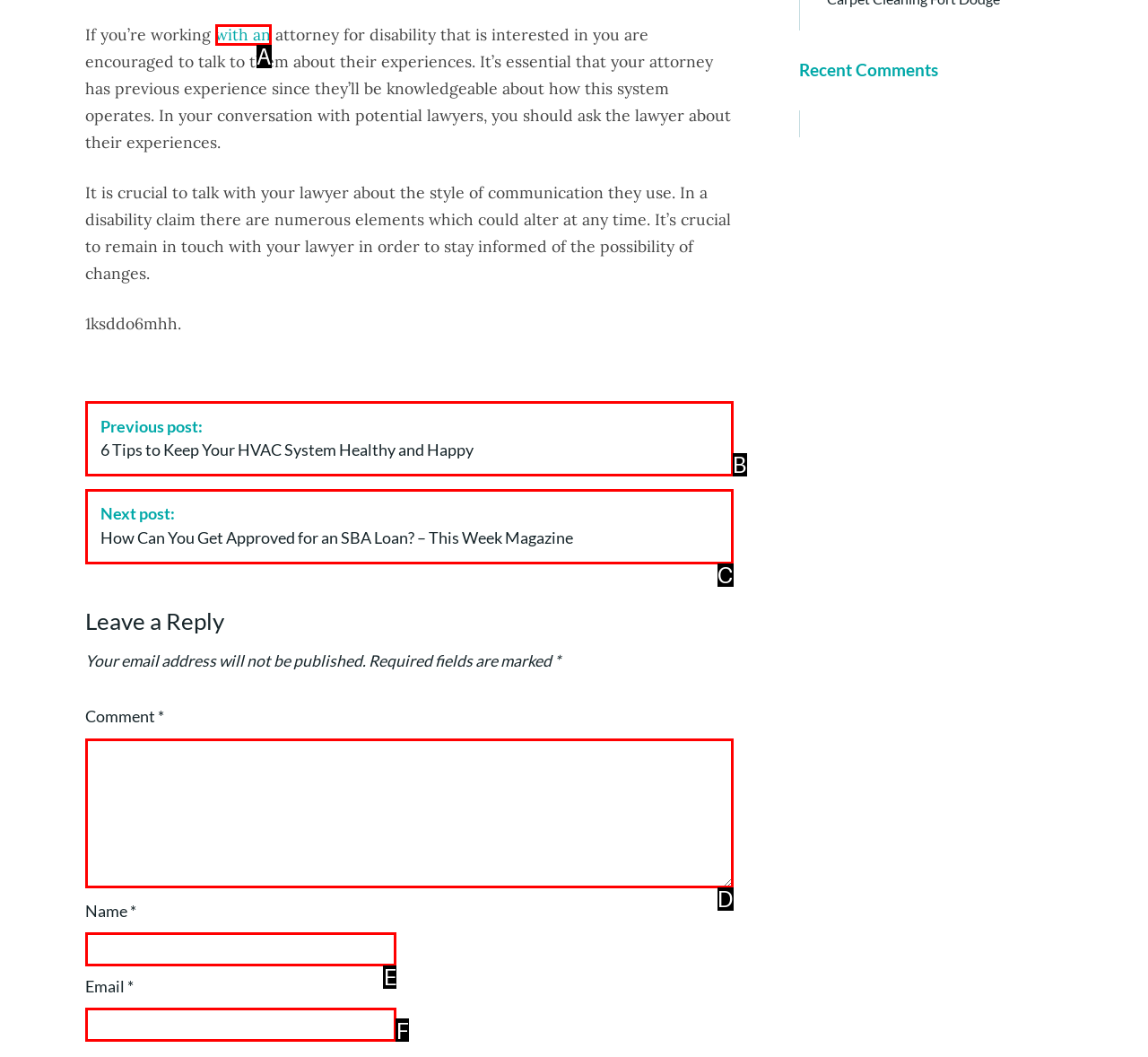Based on the element description: 1472, choose the HTML element that matches best. Provide the letter of your selected option.

None